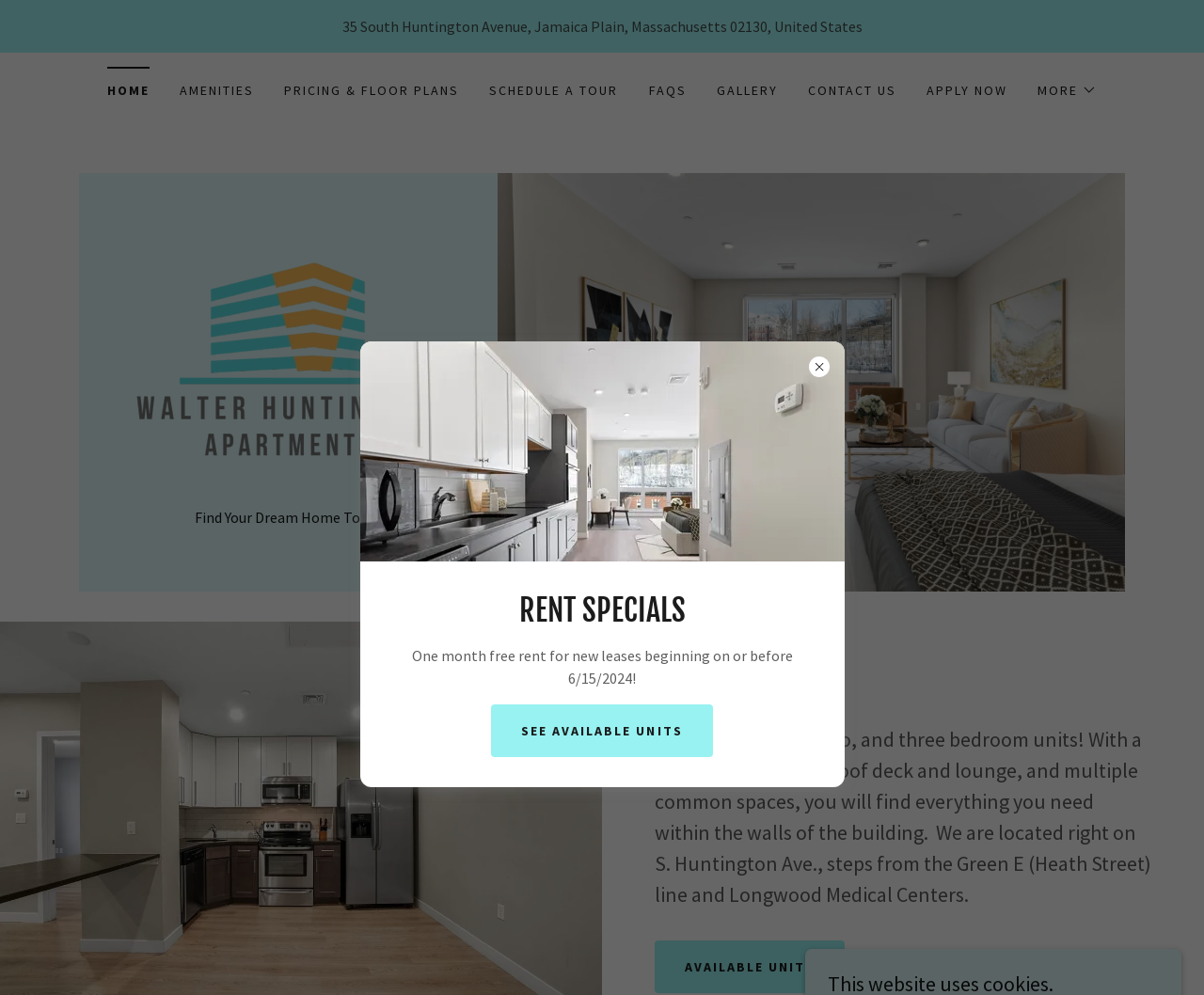Find the bounding box coordinates for the HTML element described as: "Available Units". The coordinates should consist of four float values between 0 and 1, i.e., [left, top, right, bottom].

[0.544, 0.945, 0.702, 0.998]